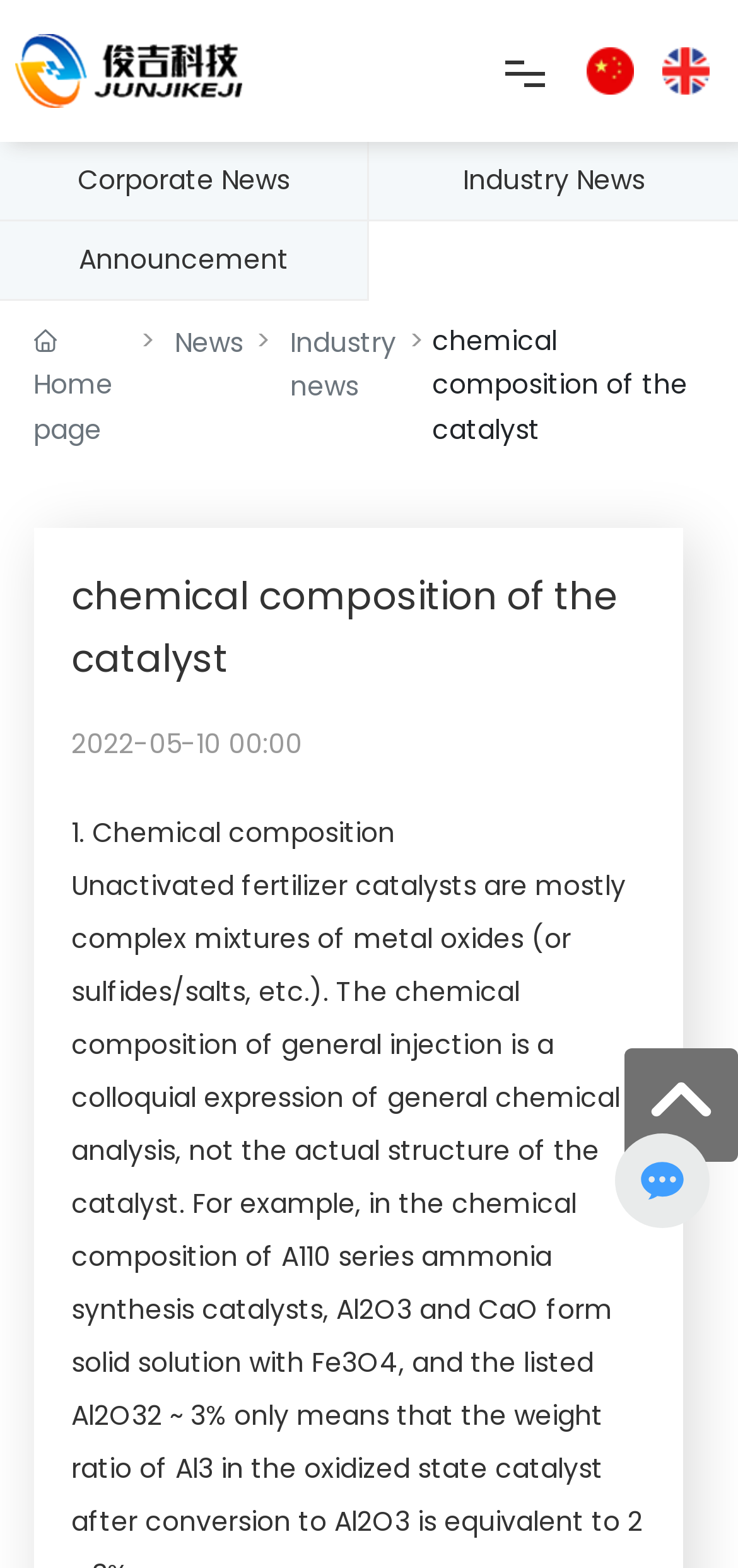What languages are available on the webpage?
Ensure your answer is thorough and detailed.

The language options can be found in the top-right corner of the webpage, where there are links to '中文站' (Chinese) and 'English'.